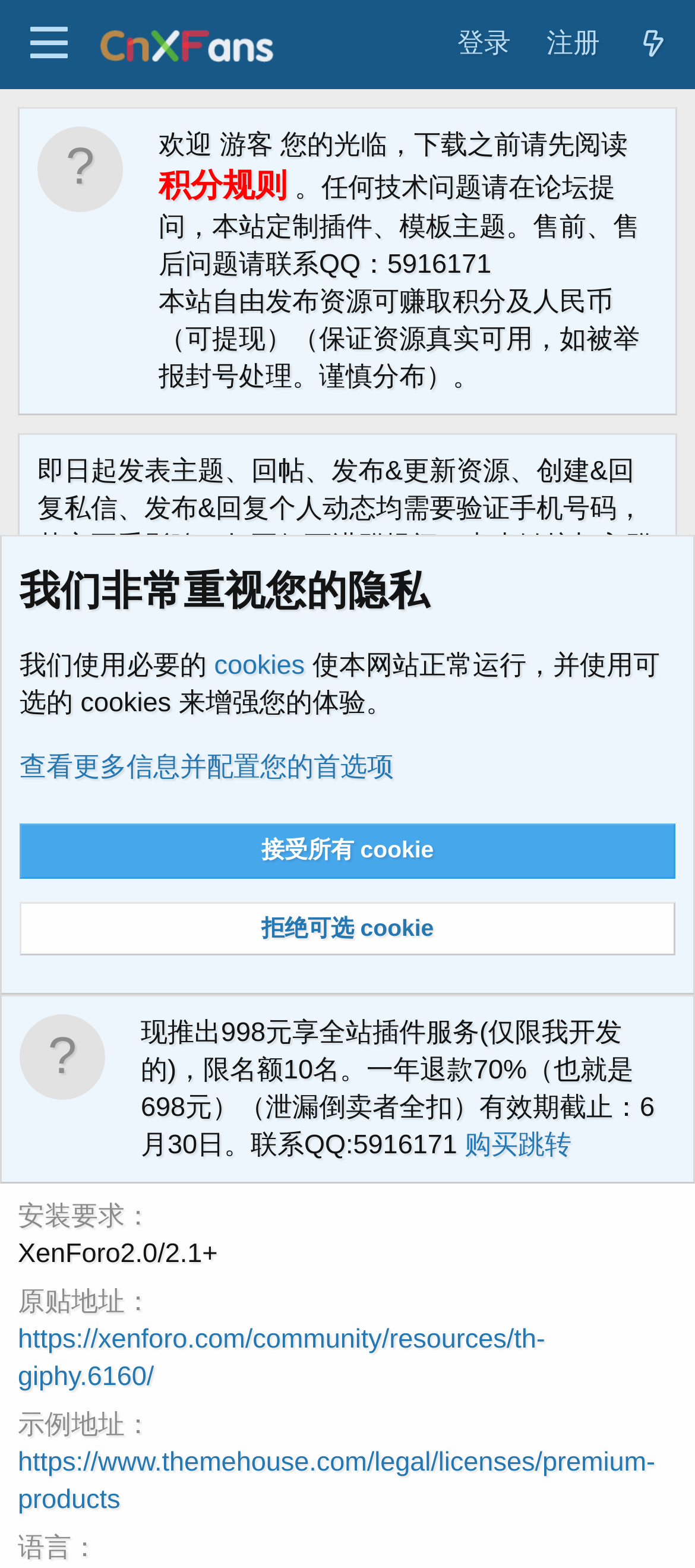Find the bounding box coordinates of the clickable area that will achieve the following instruction: "Check the compatible versions of the Giphy plugin".

[0.026, 0.709, 0.974, 0.757]